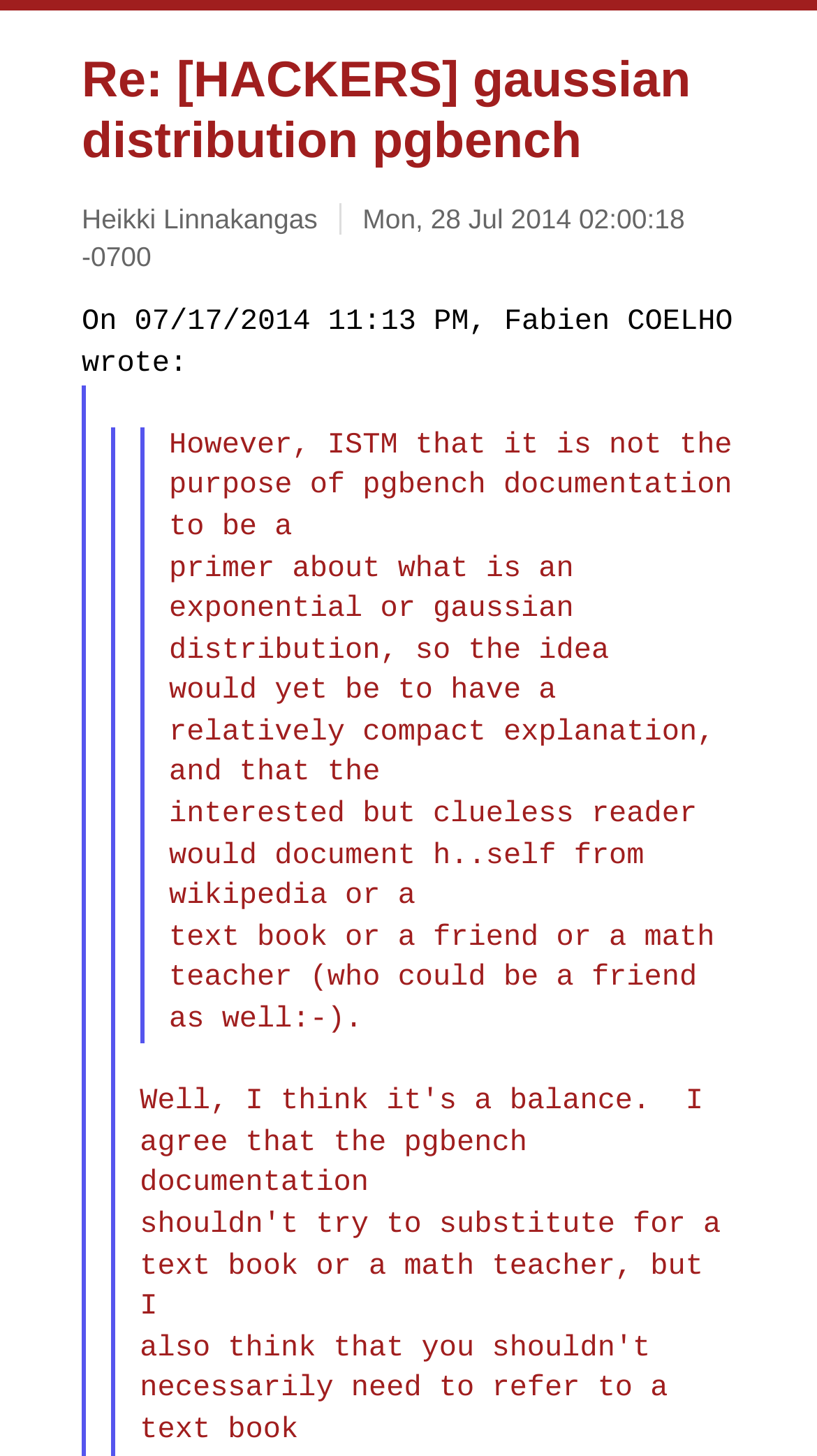Respond with a single word or phrase to the following question:
What is the date of the post?

Mon, 28 Jul 2014 02:00:18 -0700